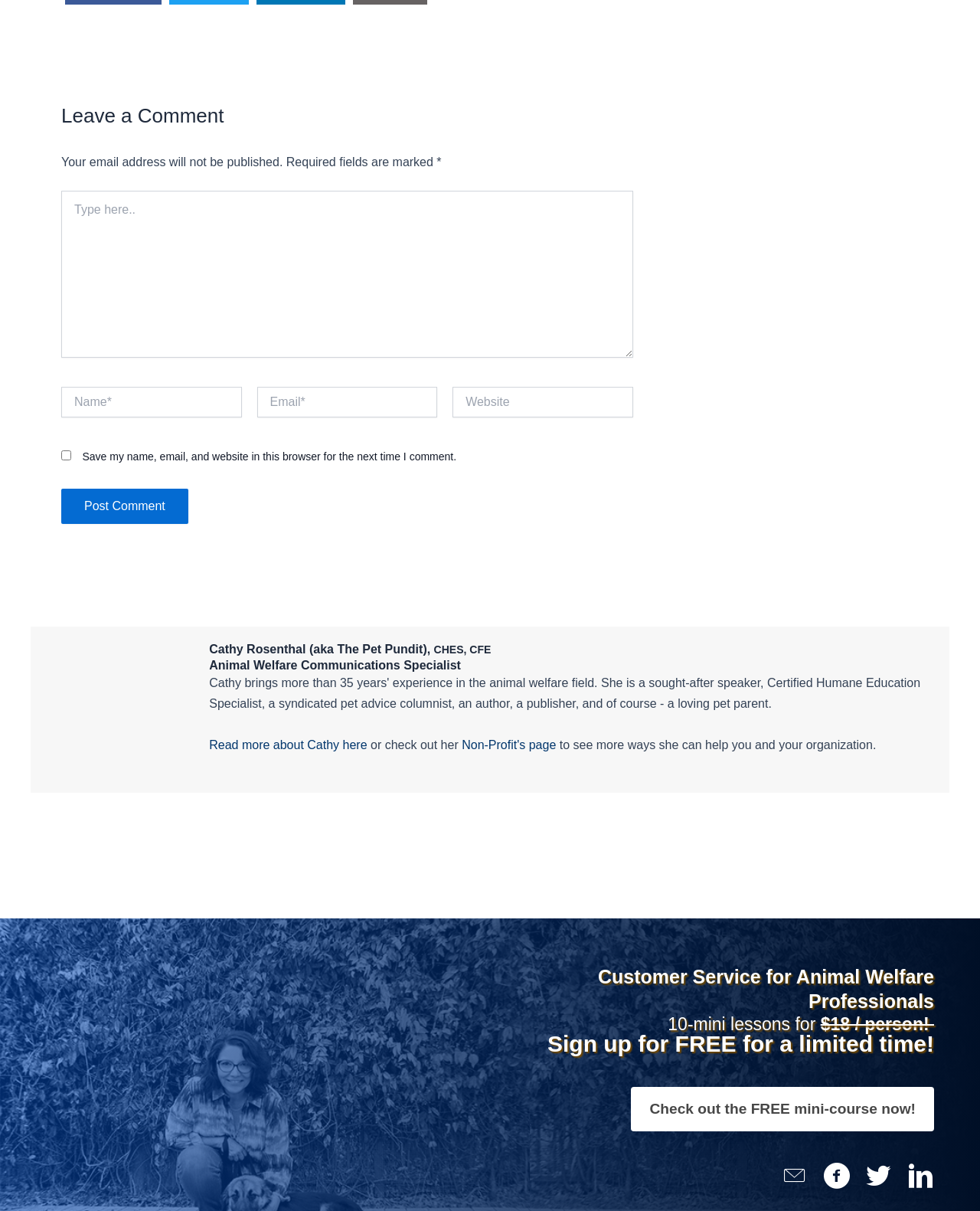Identify the bounding box coordinates of the area that should be clicked in order to complete the given instruction: "Leave a comment". The bounding box coordinates should be four float numbers between 0 and 1, i.e., [left, top, right, bottom].

[0.062, 0.082, 0.646, 0.109]